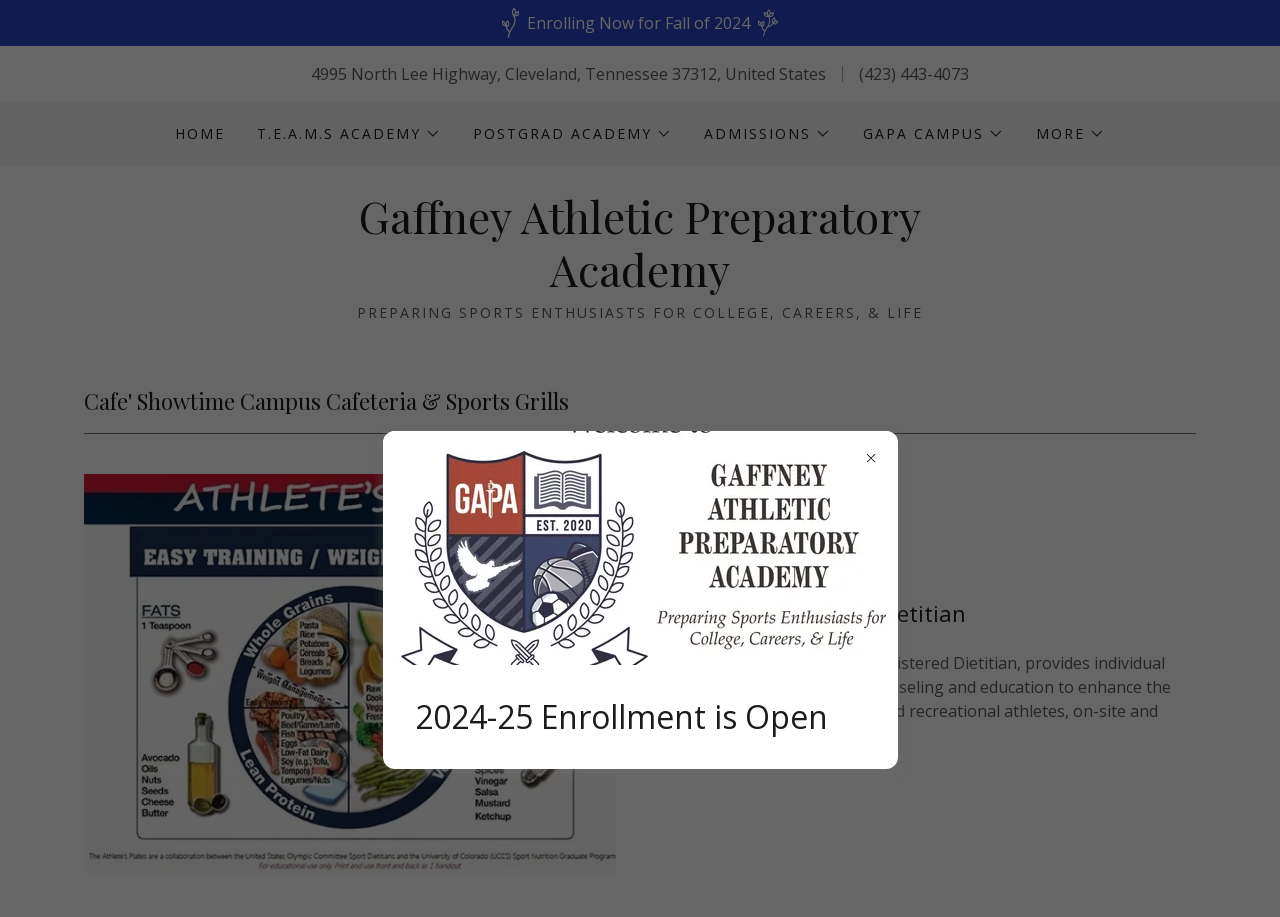Please specify the bounding box coordinates of the clickable region necessary for completing the following instruction: "Click the Gaffney Athletic Preparatory Academy link". The coordinates must consist of four float numbers between 0 and 1, i.e., [left, top, right, bottom].

[0.217, 0.294, 0.783, 0.318]